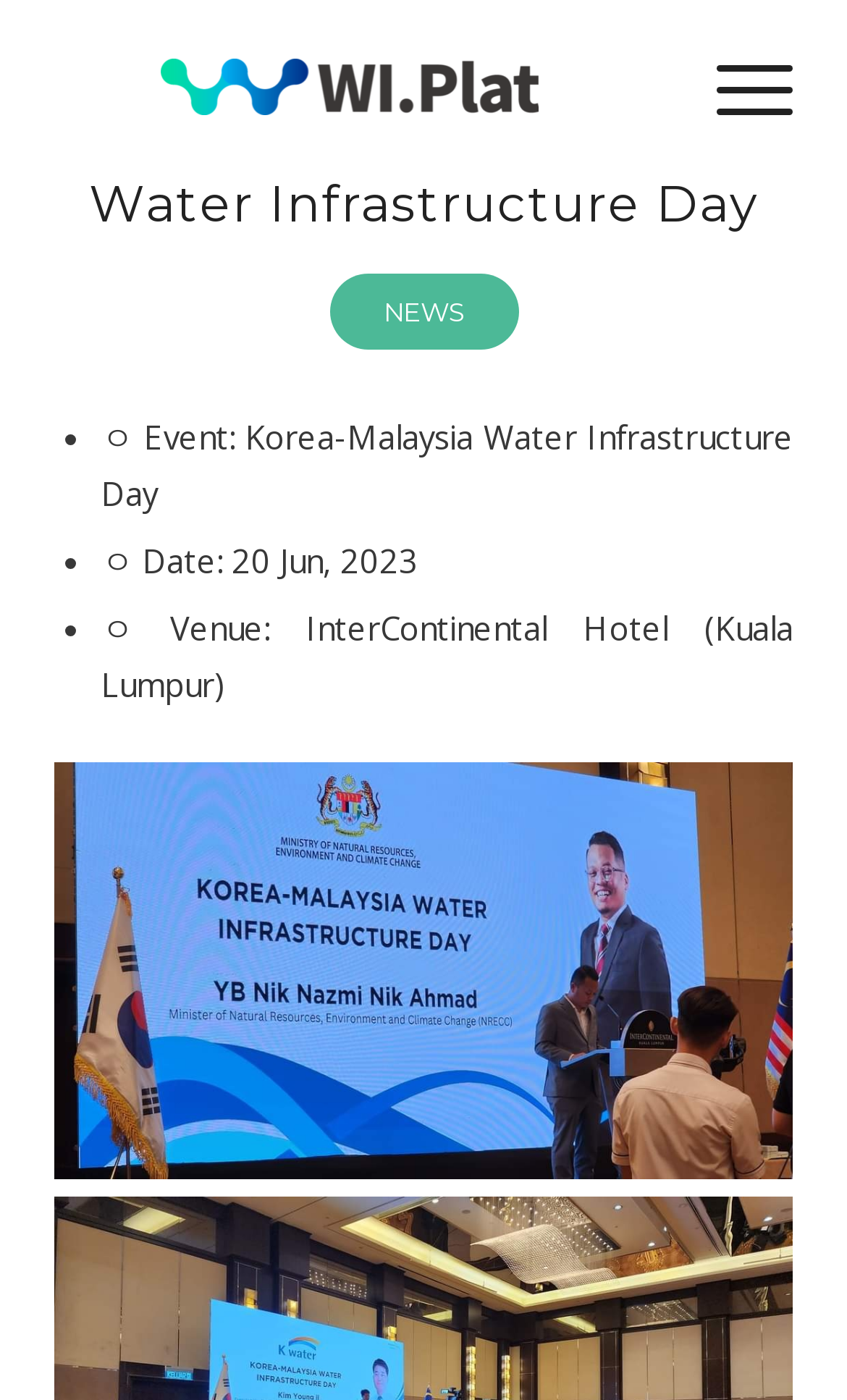Where is the event venue?
Using the image, answer in one word or phrase.

InterContinental Hotel (Kuala Lumpur)